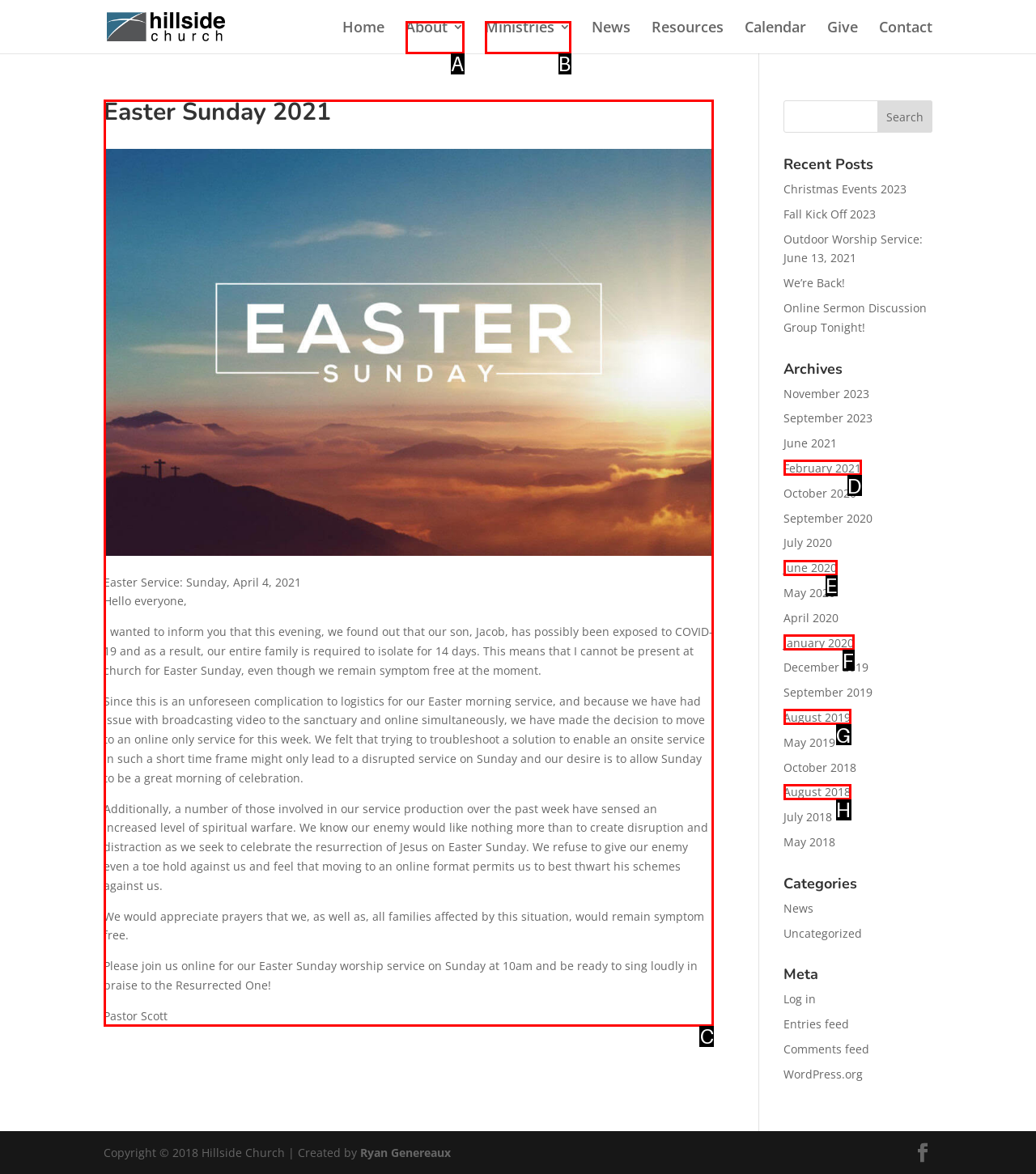Given the task: Read the 'Easter Sunday 2021' article, point out the letter of the appropriate UI element from the marked options in the screenshot.

C